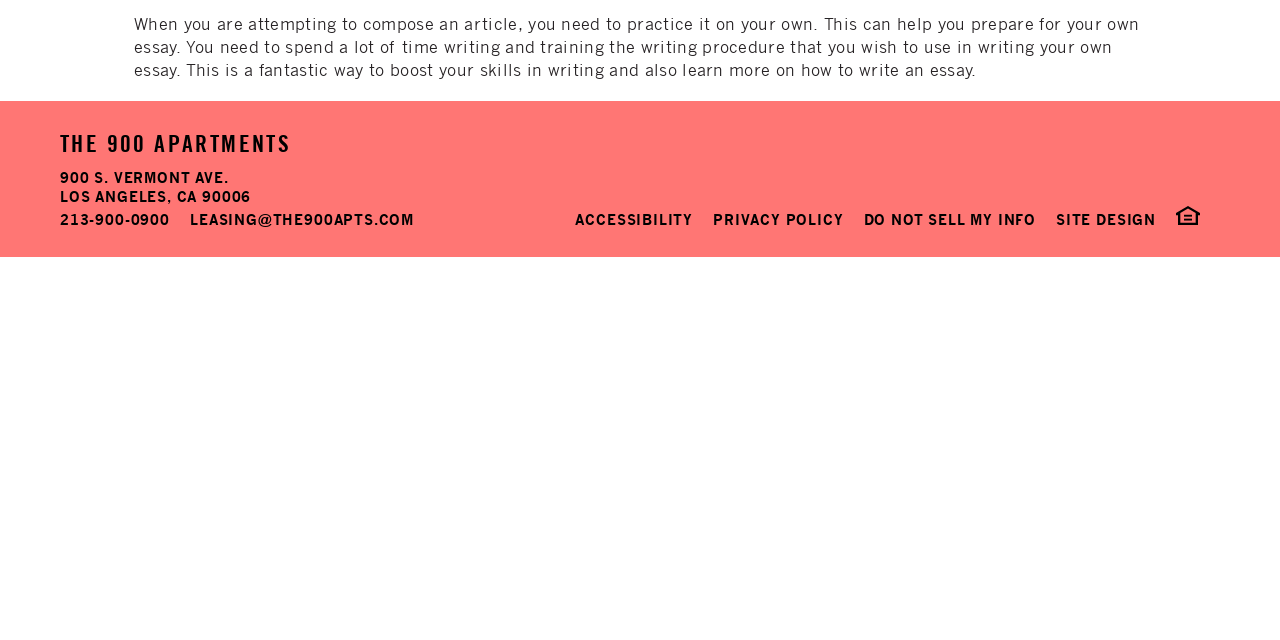Calculate the bounding box coordinates for the UI element based on the following description: "Do not sell my info". Ensure the coordinates are four float numbers between 0 and 1, i.e., [left, top, right, bottom].

[0.675, 0.334, 0.809, 0.355]